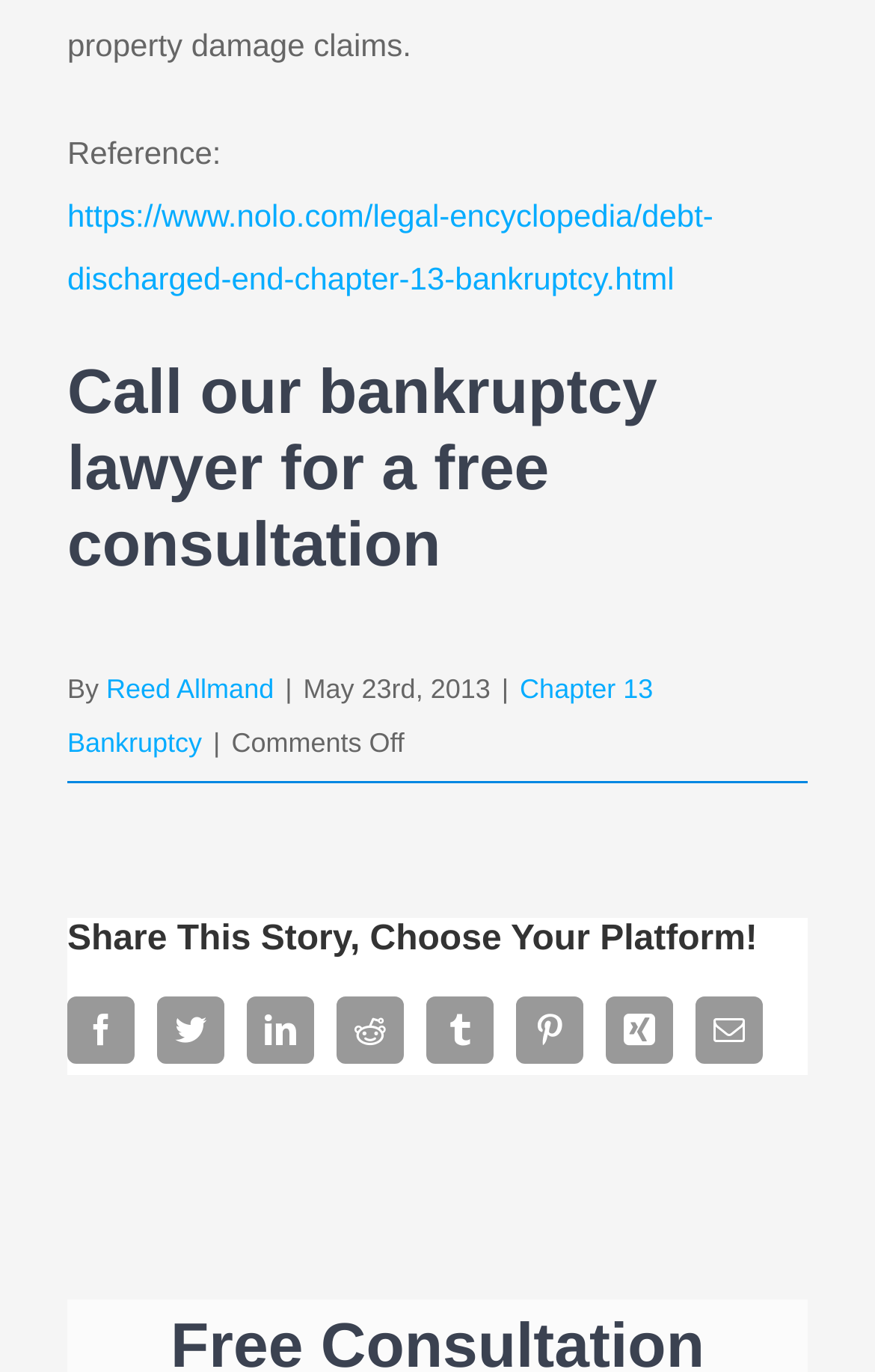How many social media platforms are available to share the story?
Based on the screenshot, respond with a single word or phrase.

8